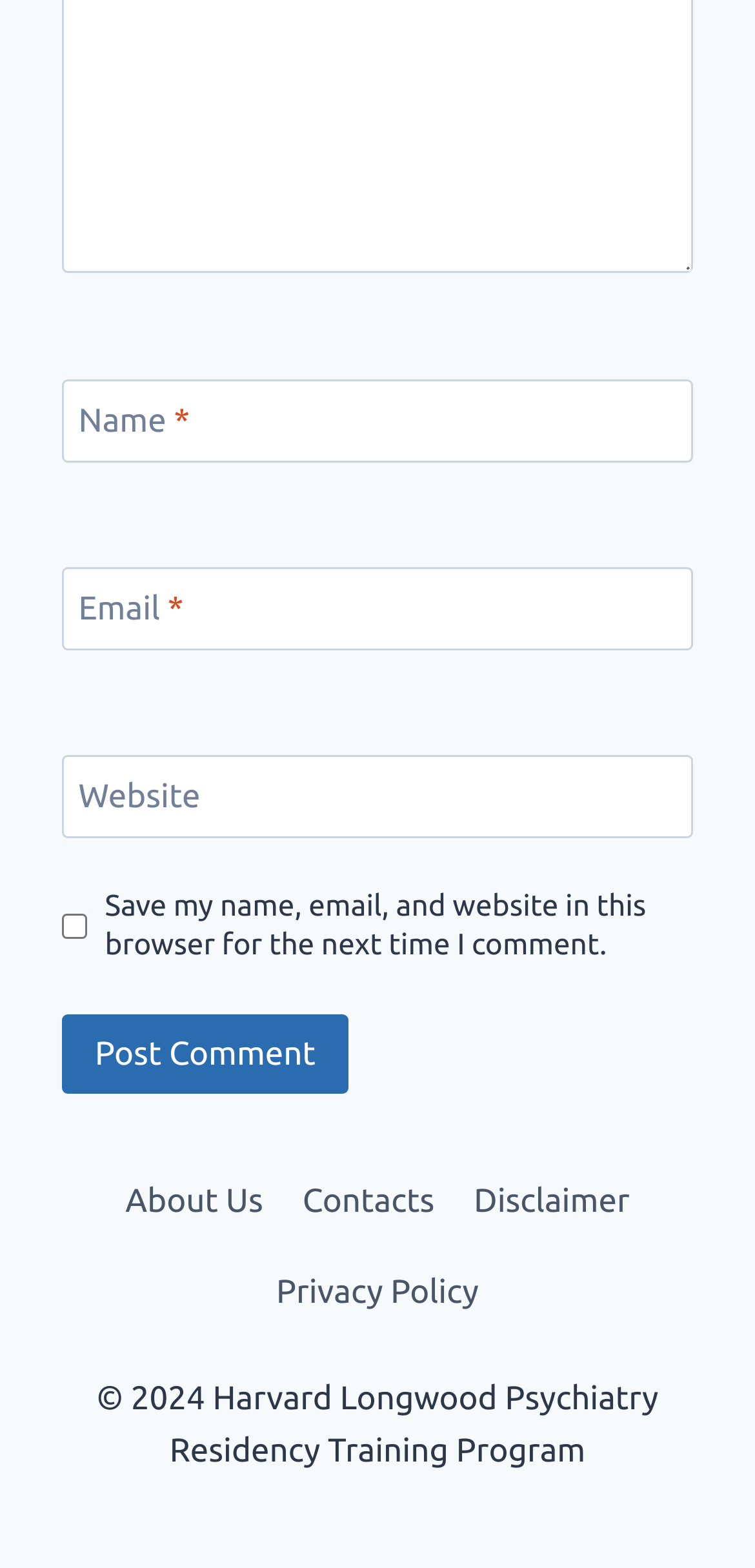From the webpage screenshot, predict the bounding box coordinates (top-left x, top-left y, bottom-right x, bottom-right y) for the UI element described here: About Us

[0.14, 0.736, 0.375, 0.795]